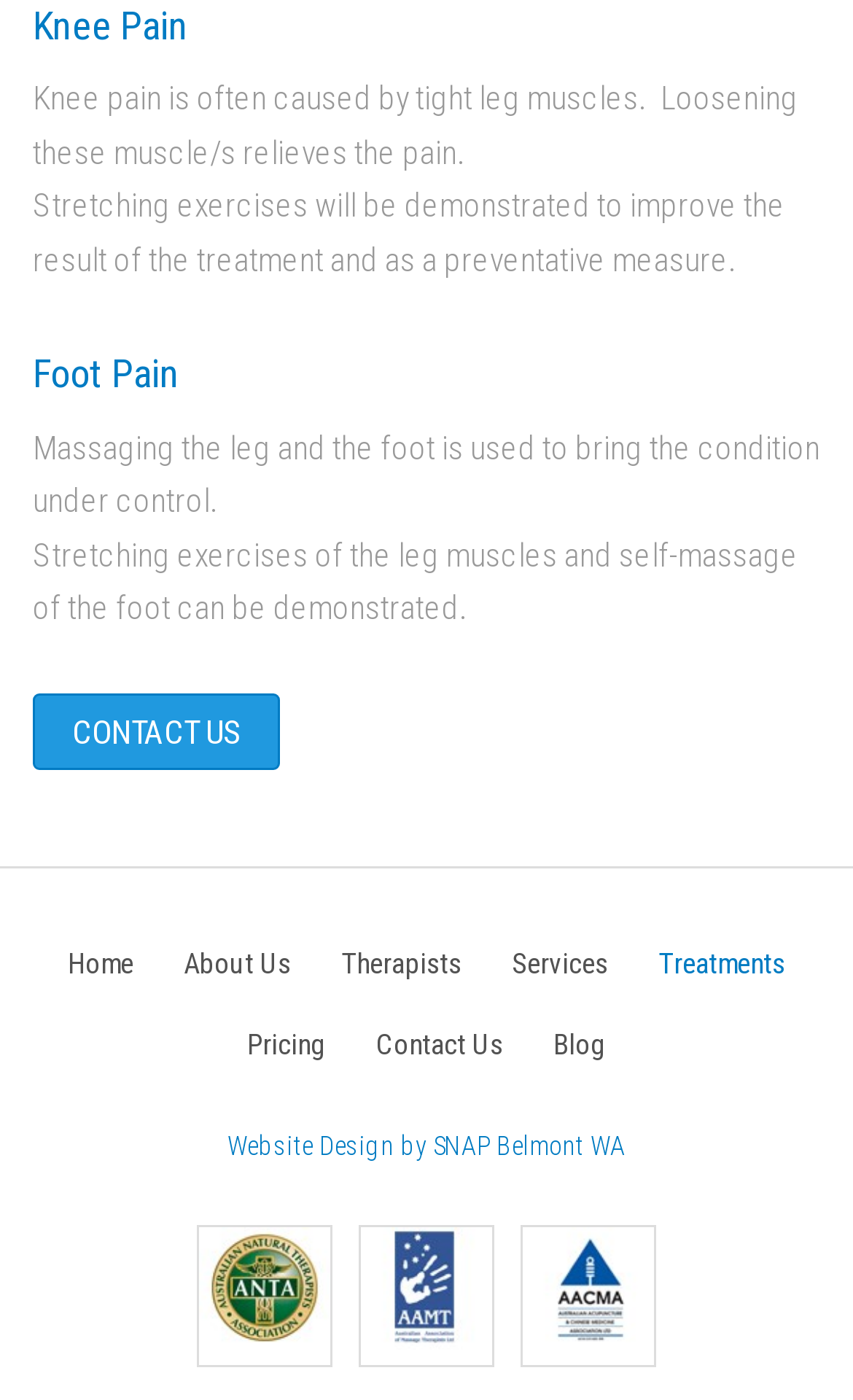Answer the following in one word or a short phrase: 
What is the main topic of the first section?

Knee Pain